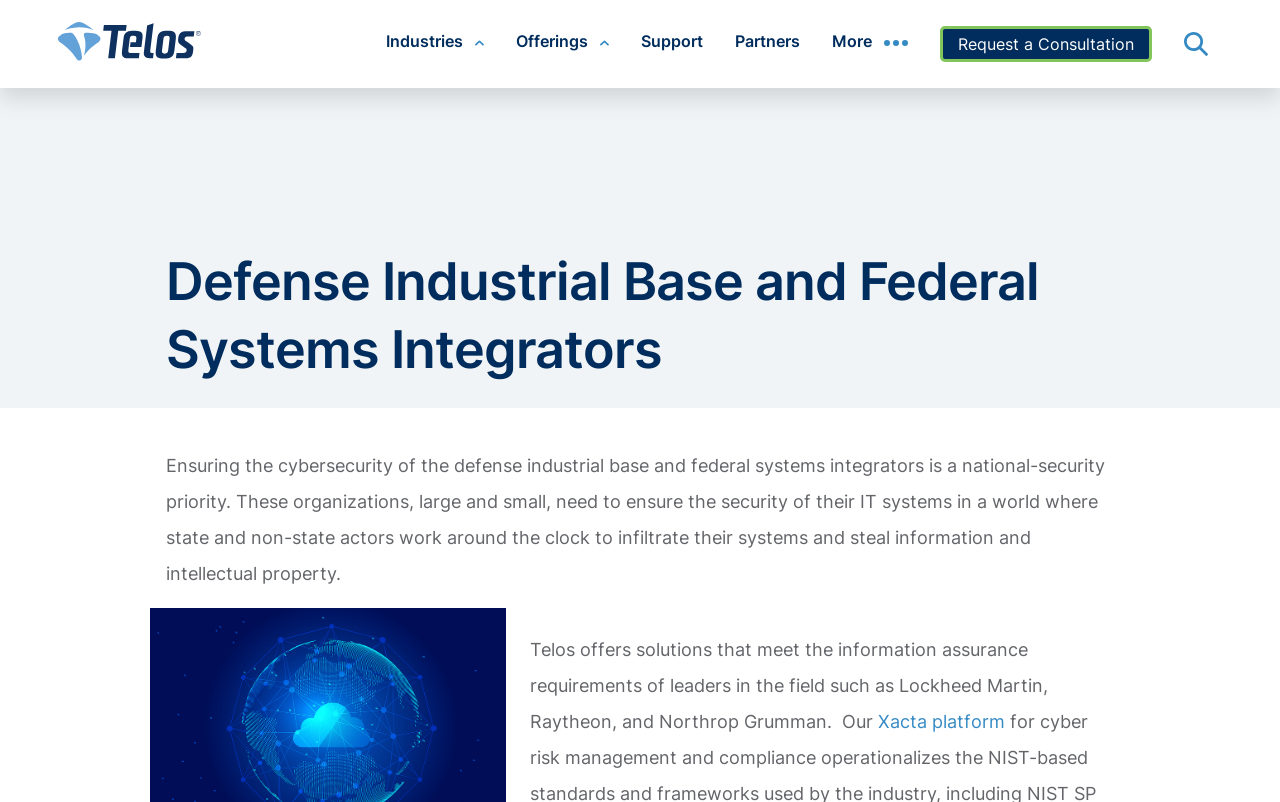What is the purpose of the 'Request a Consultation' link?
Refer to the image and offer an in-depth and detailed answer to the question.

The 'Request a Consultation' link is likely intended to allow users to request a consultation with Telos, possibly to discuss their information assurance requirements or to learn more about Telos' solutions.